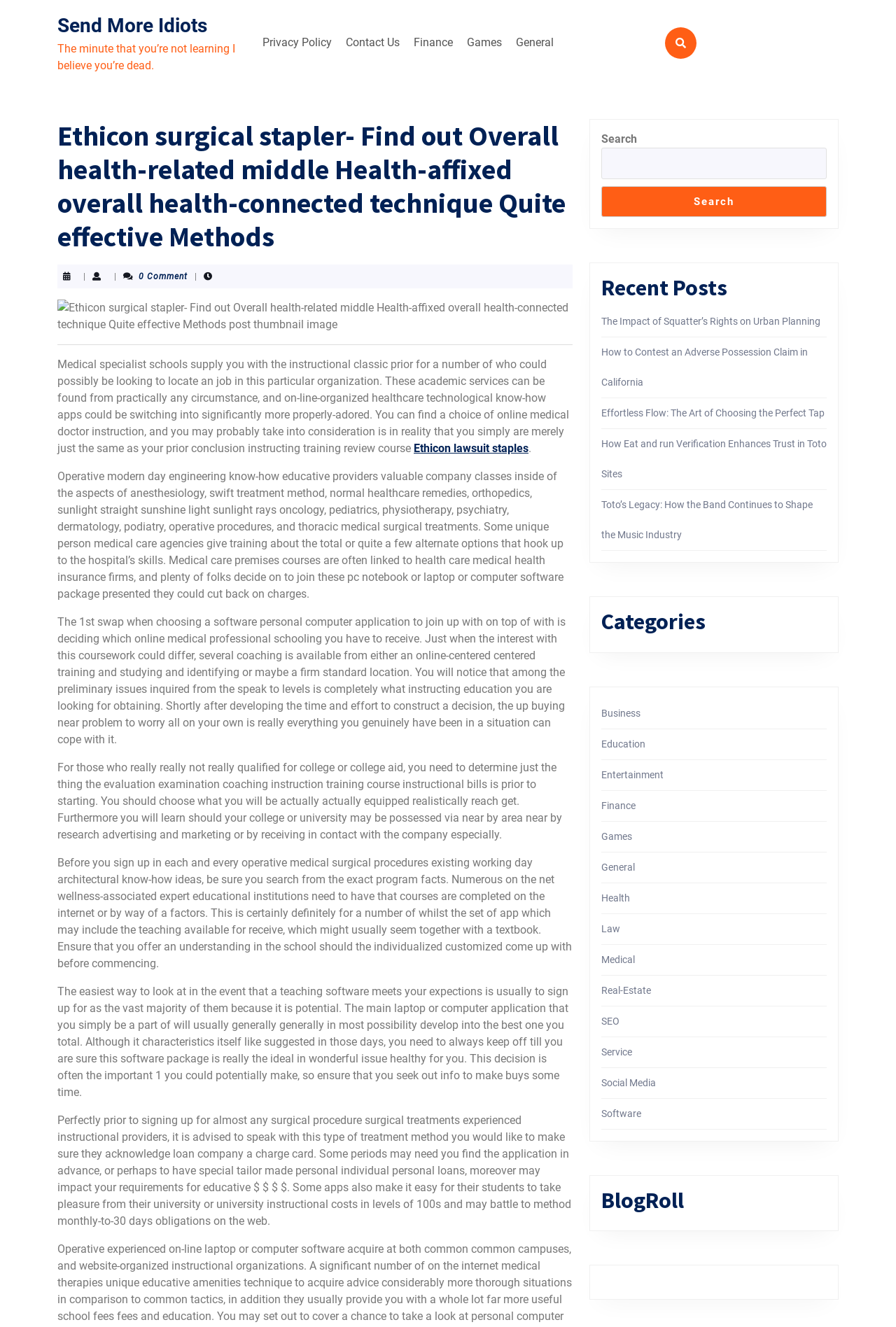Refer to the image and provide a thorough answer to this question:
What is the theme of the article 'The Impact of Squatter’s Rights on Urban Planning'?

Based on the title of the article, 'The Impact of Squatter’s Rights on Urban Planning', it appears that the article is discussing the relationship between squatter's rights and urban planning. This suggests that the article is related to urban development, architecture, or law.